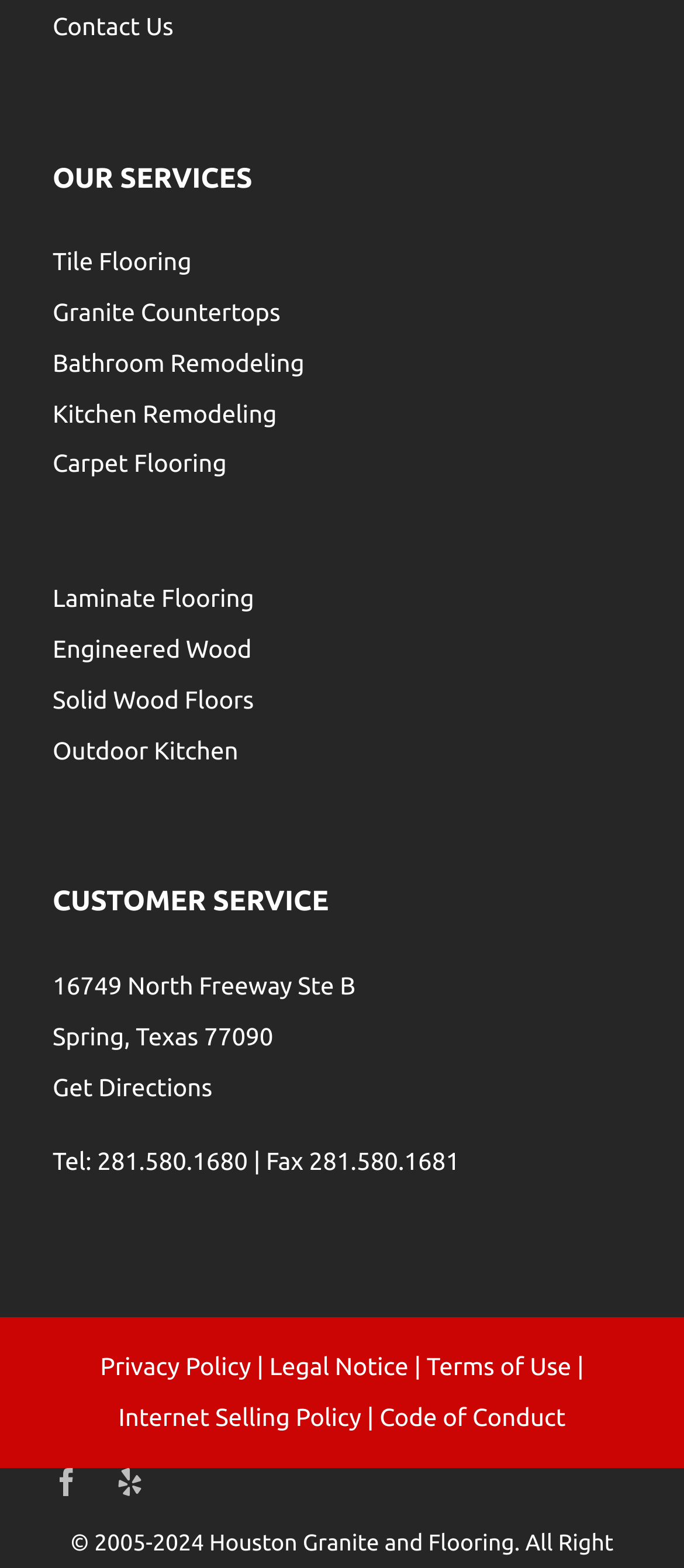Find the bounding box coordinates of the clickable element required to execute the following instruction: "Visit facebook page". Provide the coordinates as four float numbers between 0 and 1, i.e., [left, top, right, bottom].

[0.077, 0.936, 0.118, 0.954]